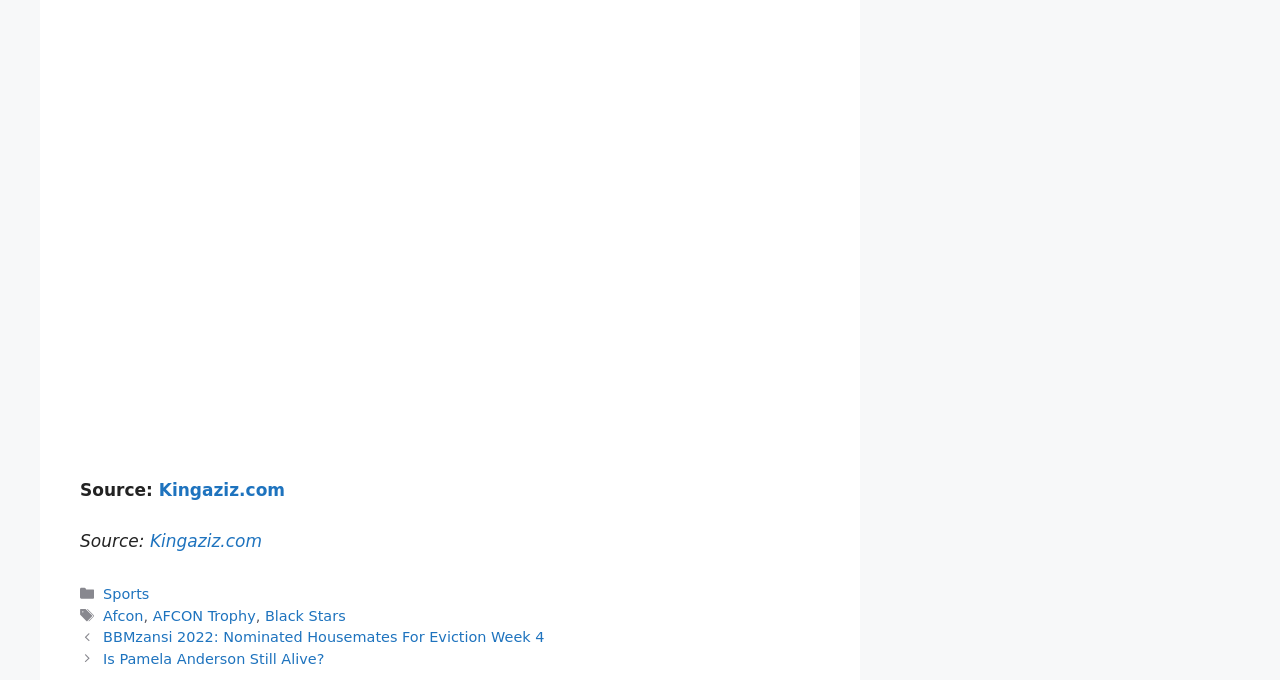Please specify the bounding box coordinates in the format (top-left x, top-left y, bottom-right x, bottom-right y), with values ranging from 0 to 1. Identify the bounding box for the UI component described as follows: Black Stars

[0.207, 0.893, 0.27, 0.917]